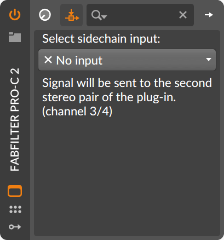What is the theme of the plugin's interface?
Using the image, provide a concise answer in one word or a short phrase.

Dark theme